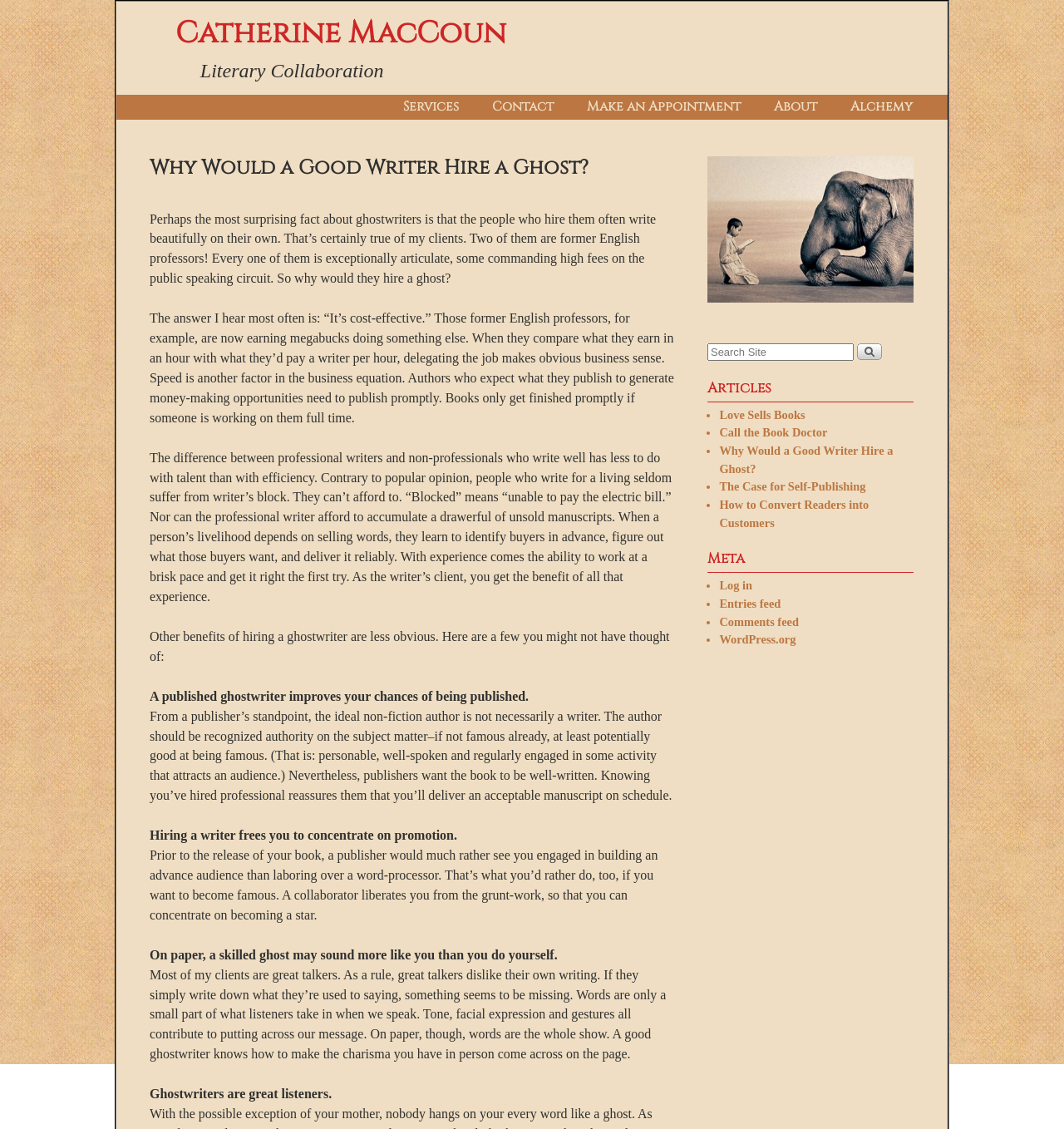Determine the bounding box coordinates of the element that should be clicked to execute the following command: "Search for something".

[0.665, 0.304, 0.802, 0.32]